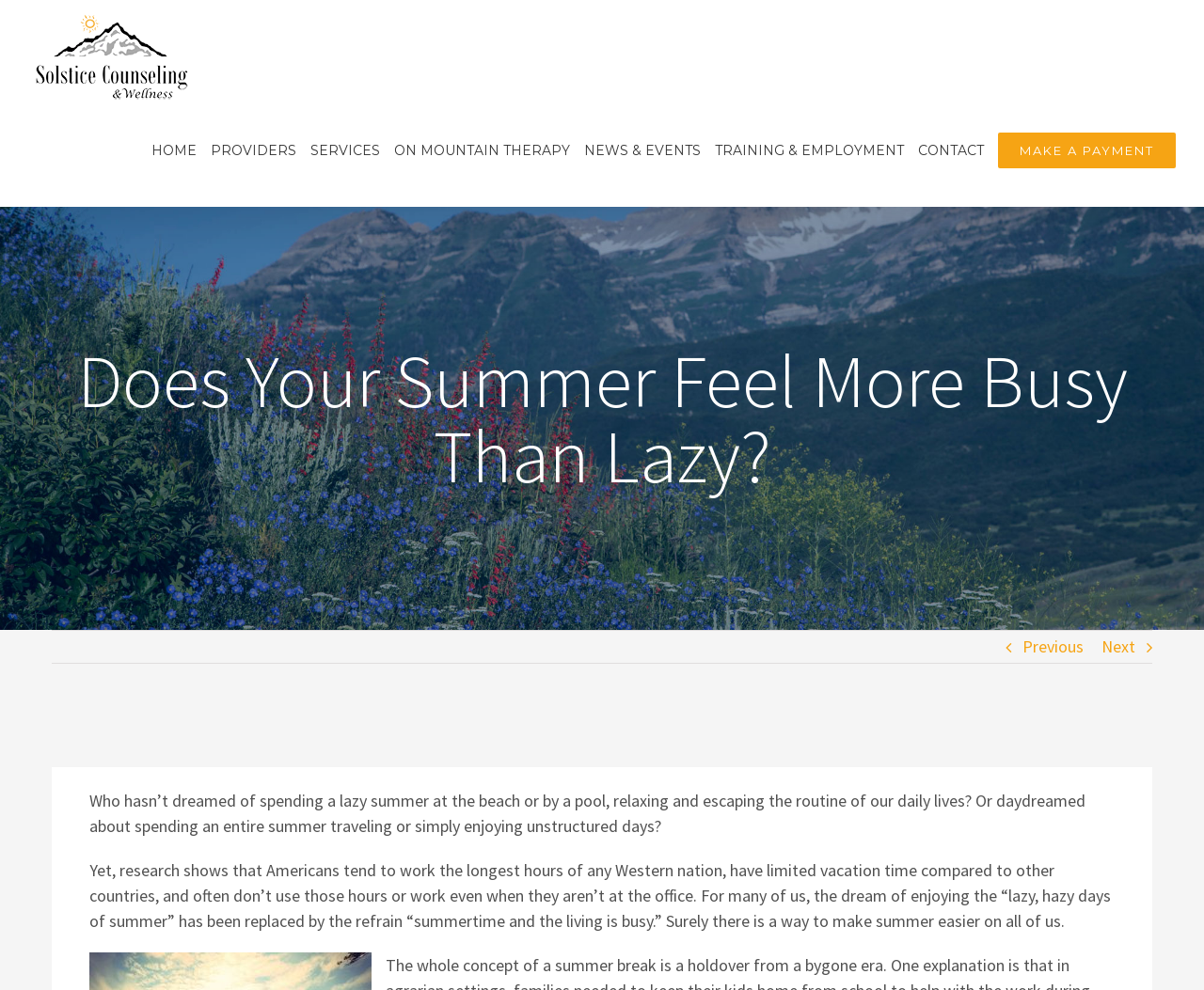Provide an in-depth caption for the elements present on the webpage.

The webpage is about Solstice Counseling & Wellness, with a logo at the top left corner. Below the logo, there is a main navigation menu that spans across the top of the page, containing links to various sections such as HOME, PROVIDERS, SERVICES, and more.

The main content of the page is headed by a title "Does Your Summer Feel More Busy Than Lazy?" which is centered near the top of the page. Below the title, there are two links, "Previous" and "Next", positioned at the top right corner.

The main article is divided into two paragraphs. The first paragraph starts with the question "Who hasn’t dreamed of spending a lazy summer at the beach or by a pool, relaxing and escaping the routine of our daily lives?" and continues to discuss the idea of a relaxing summer. The second paragraph begins with "Yet, research shows that Americans tend to work the longest hours..." and explores the contrast between the ideal summer and the reality of busy lives.

Overall, the webpage has a clean and organized structure, with a clear hierarchy of elements and a focus on the main article.